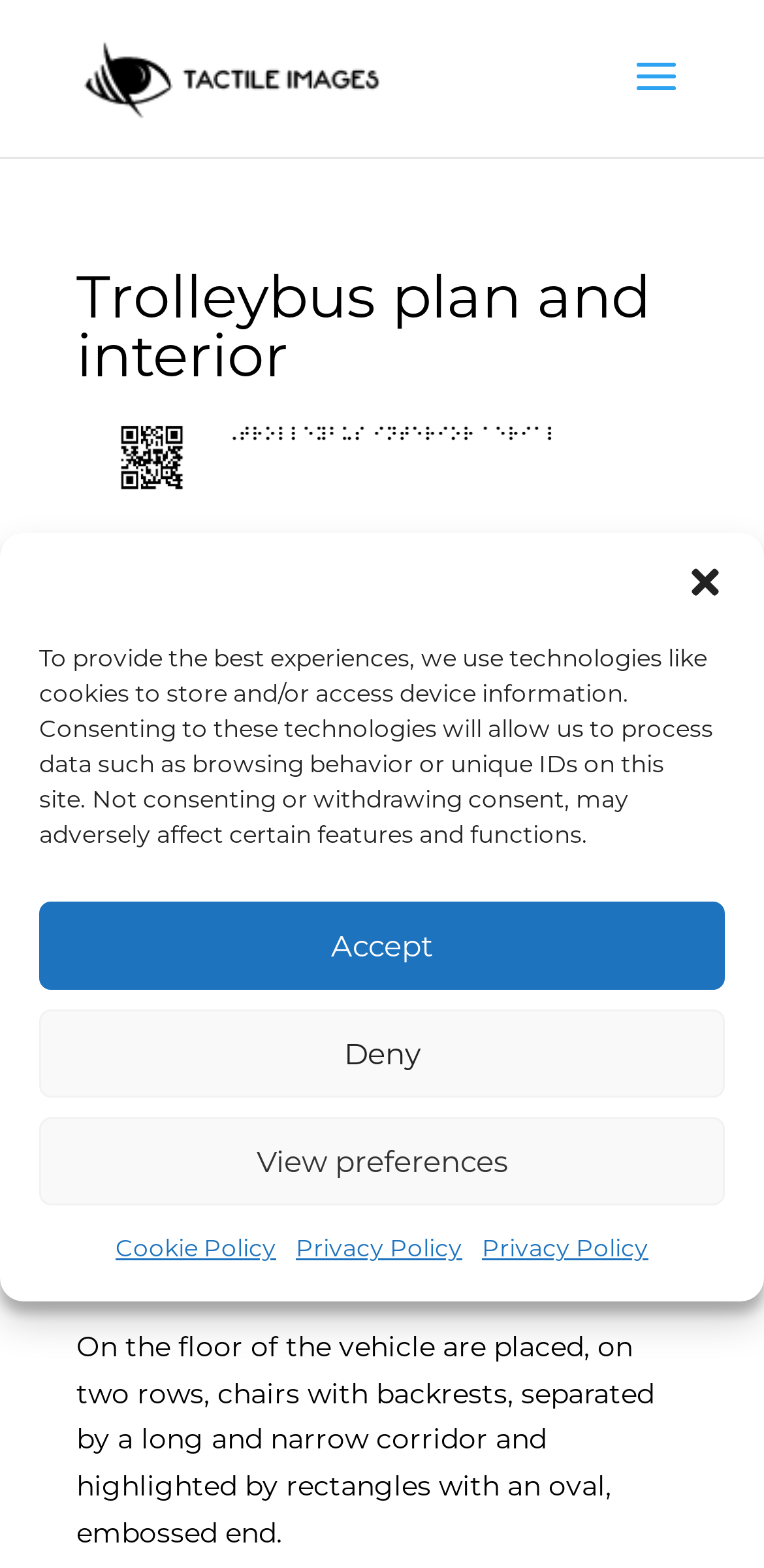Please identify the primary heading of the webpage and give its text content.

Trolleybus plan and interior